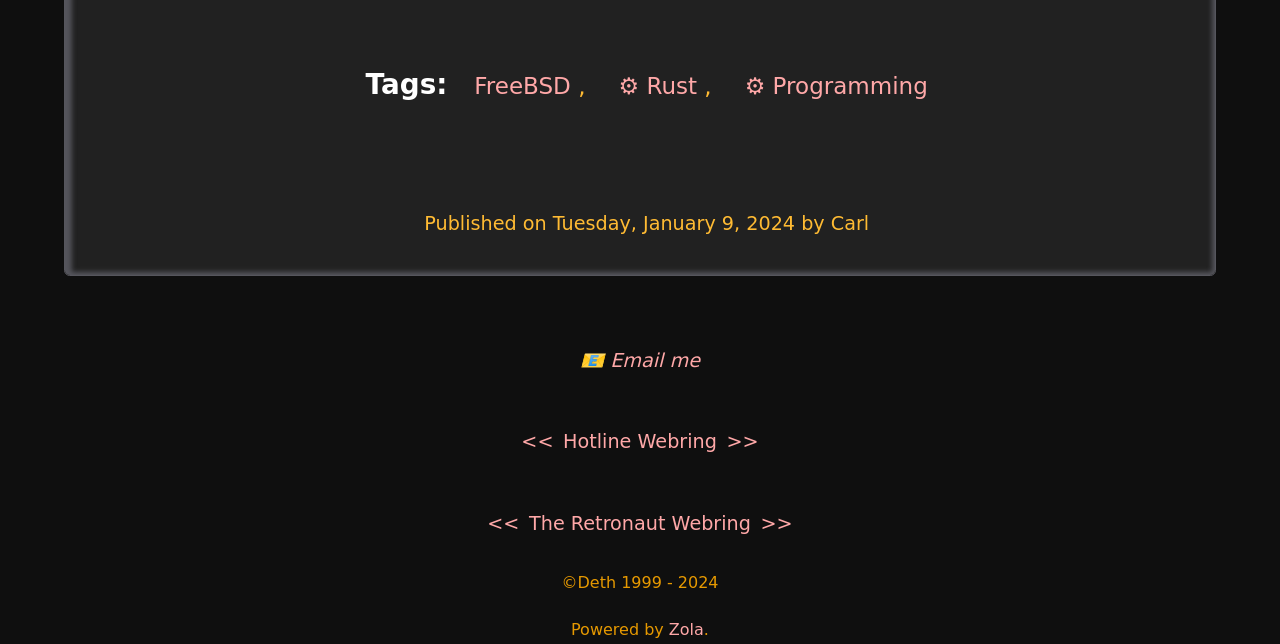Determine the bounding box coordinates of the clickable element to complete this instruction: "Go to previous page". Provide the coordinates in the format of four float numbers between 0 and 1, [left, top, right, bottom].

[0.407, 0.668, 0.432, 0.704]